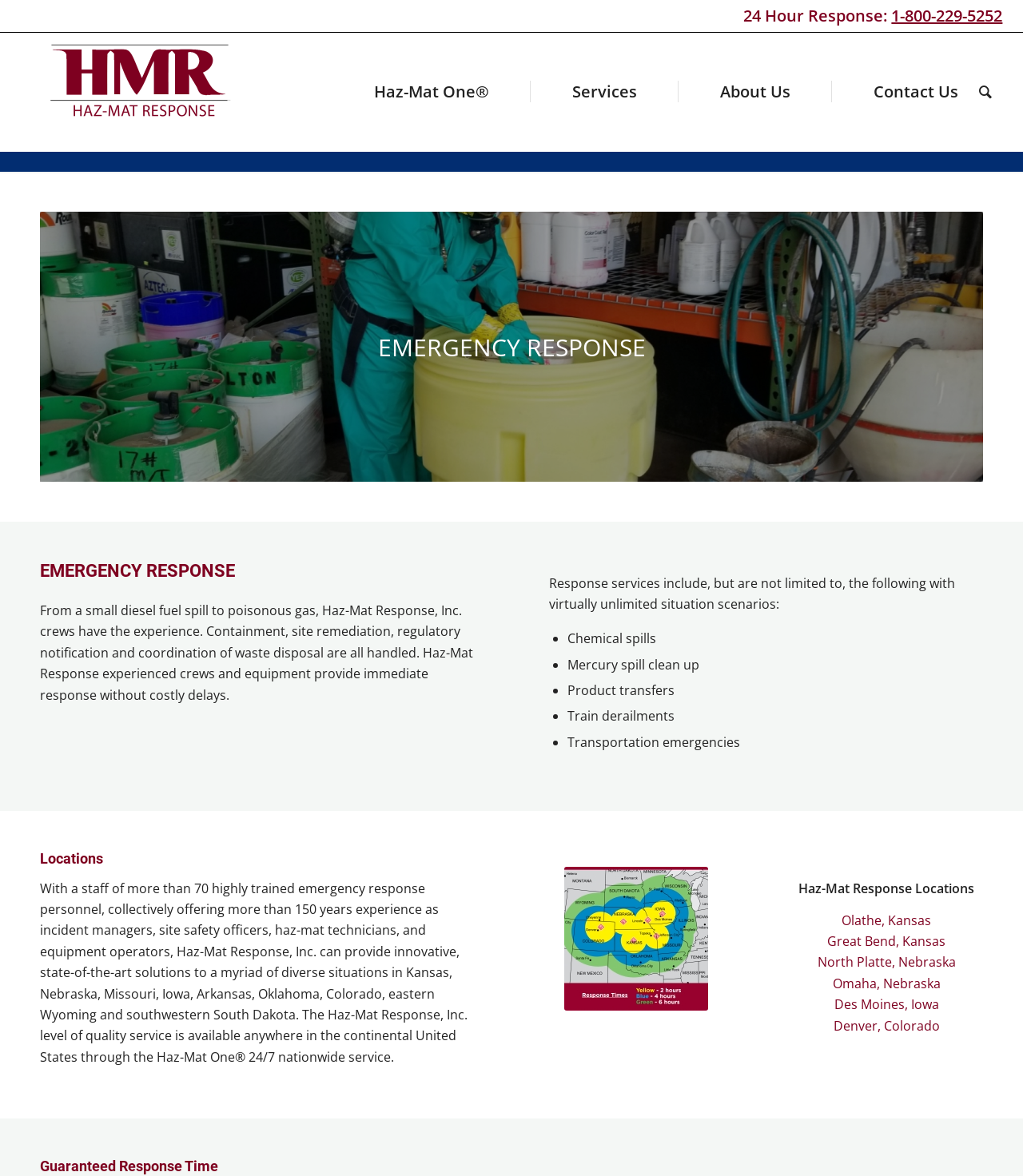In which states does Haz-Mat Response provide services?
Please utilize the information in the image to give a detailed response to the question.

The states where Haz-Mat Response provides services are listed in the paragraph below the 'Locations' heading, which includes Kansas, Nebraska, Missouri, Iowa, Arkansas, Oklahoma, Colorado, eastern Wyoming, and southwestern South Dakota.